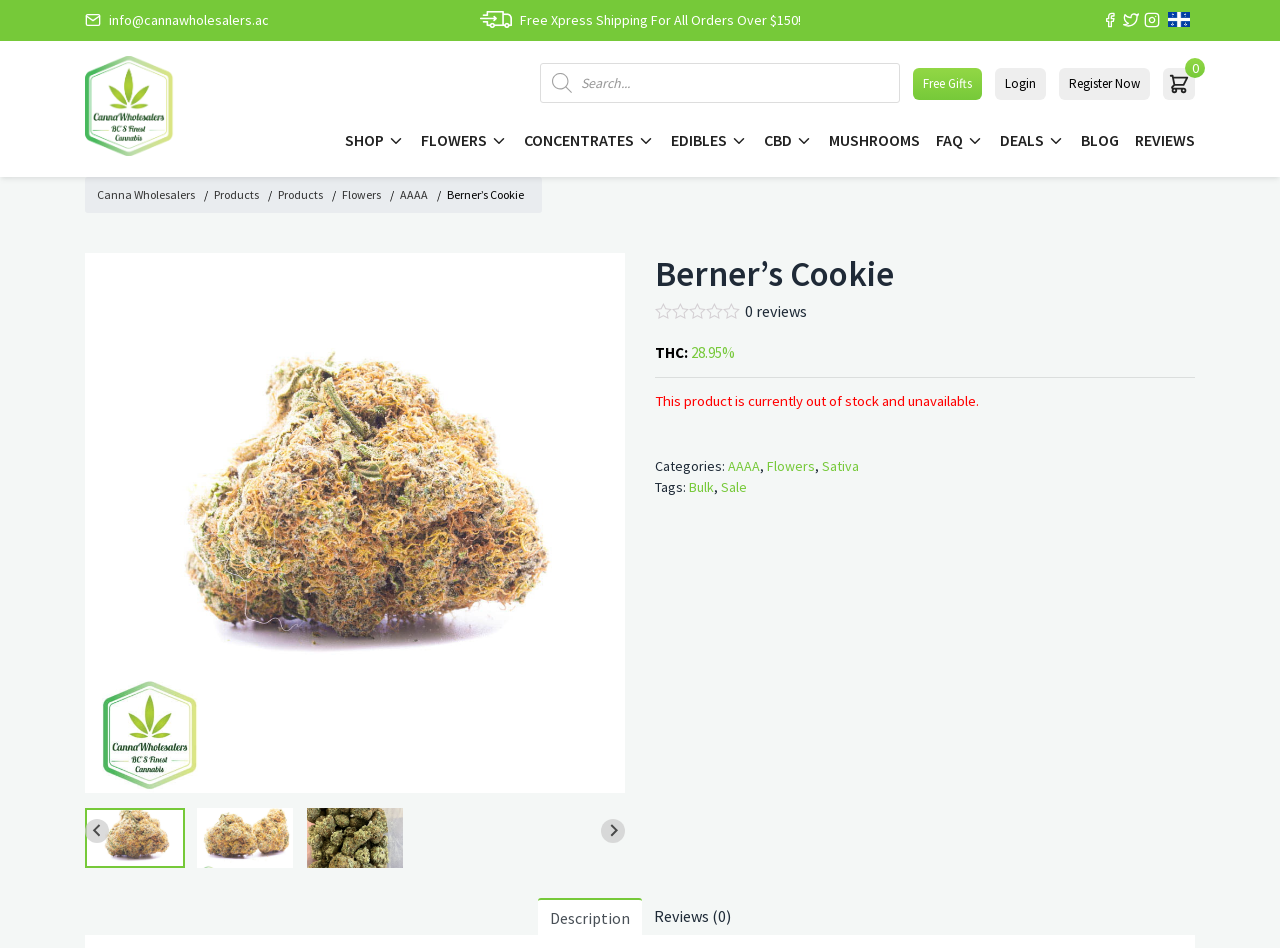Show the bounding box coordinates for the HTML element as described: "parent_node: Products search name="s" placeholder="Search..."".

[0.422, 0.066, 0.703, 0.109]